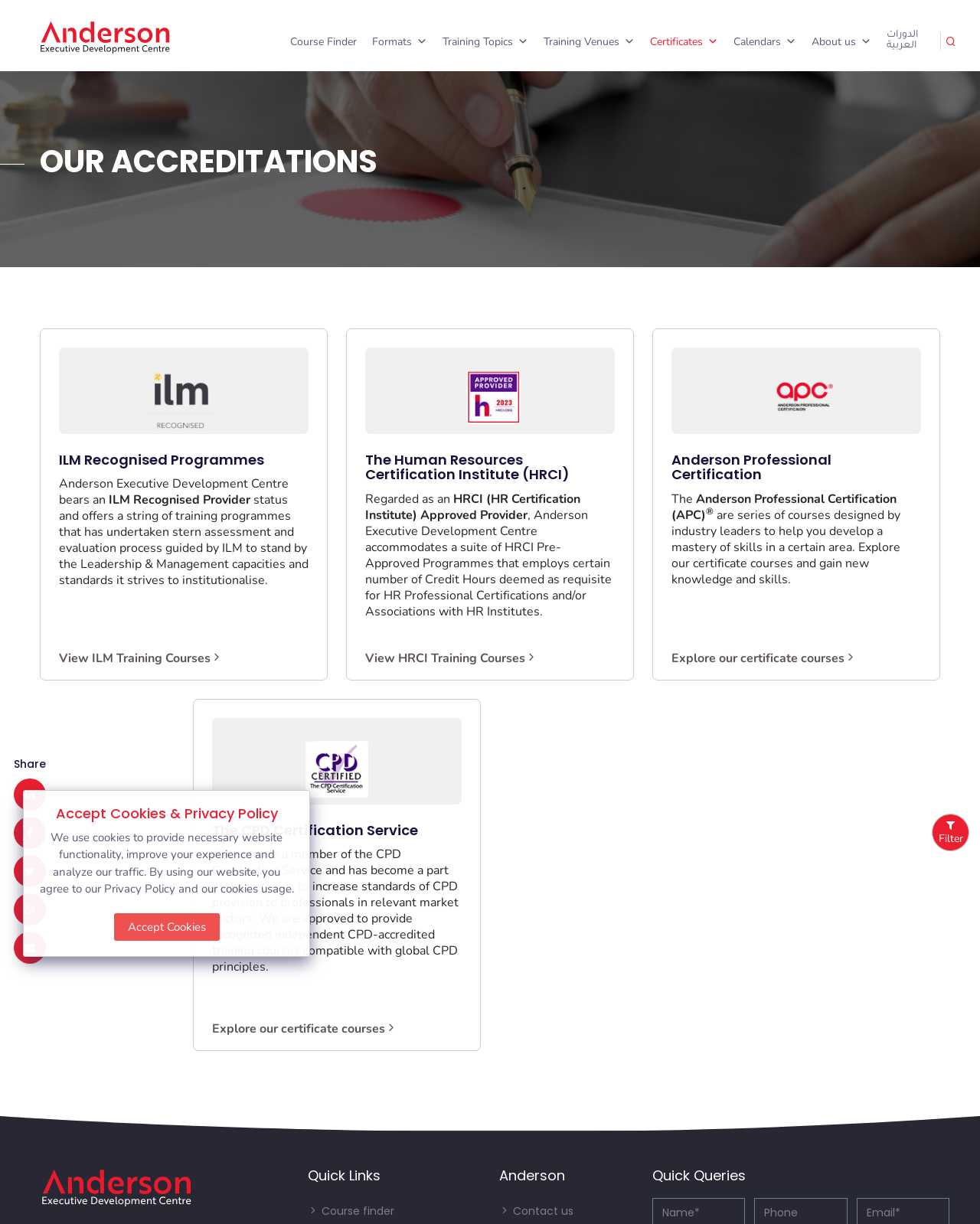Please examine the image and provide a detailed answer to the question: What is HRCI?

According to the webpage, HRCI stands for Human Resources Certification Institute, as mentioned in the text 'The Human Resources Certification Institute (HRCI)' and 'HRCI (HR Certification Institute) Approved Provider'. It appears to be a certification body for human resources professionals.